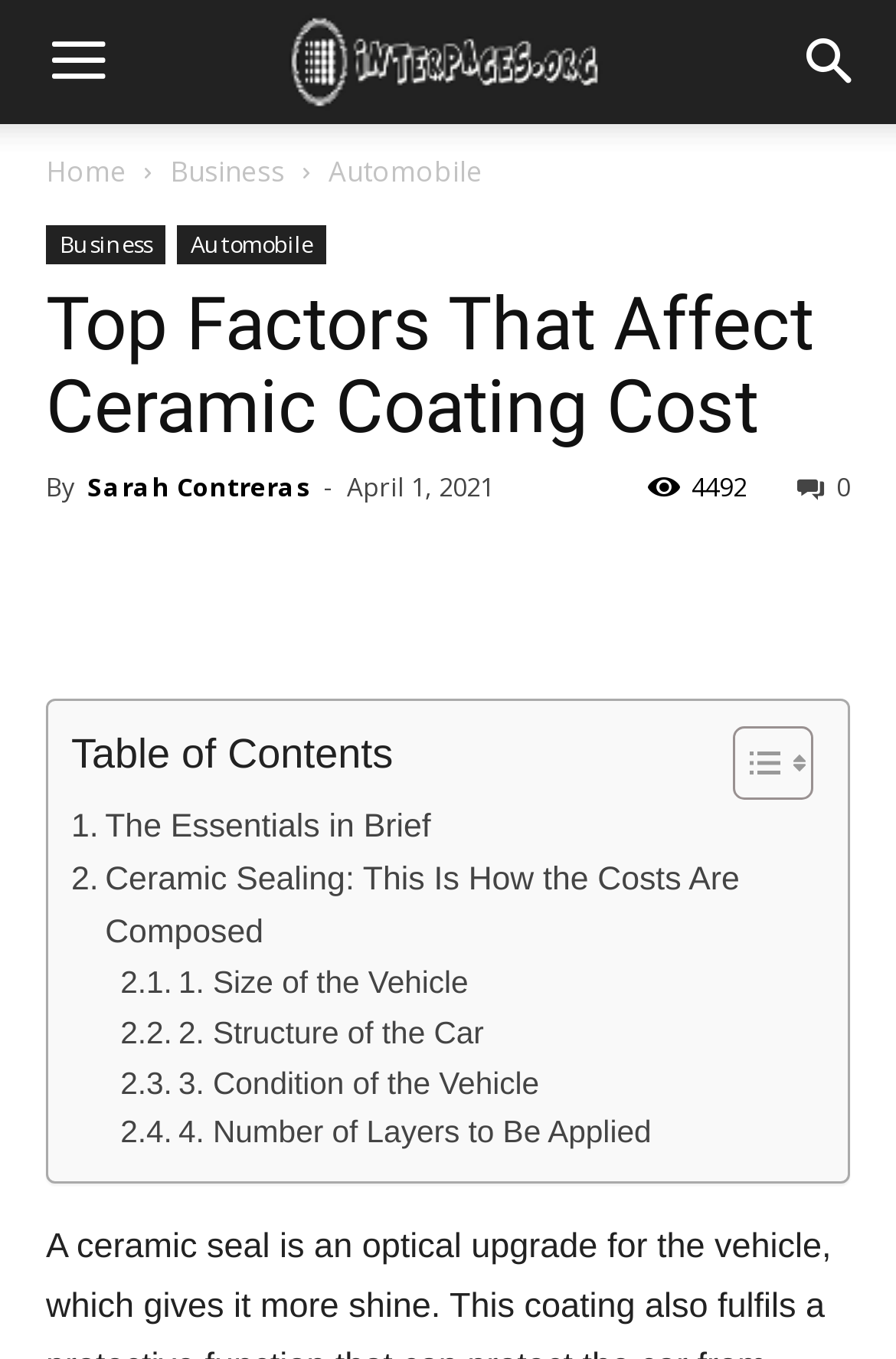Identify and provide the bounding box for the element described by: "aria-label=""".

None